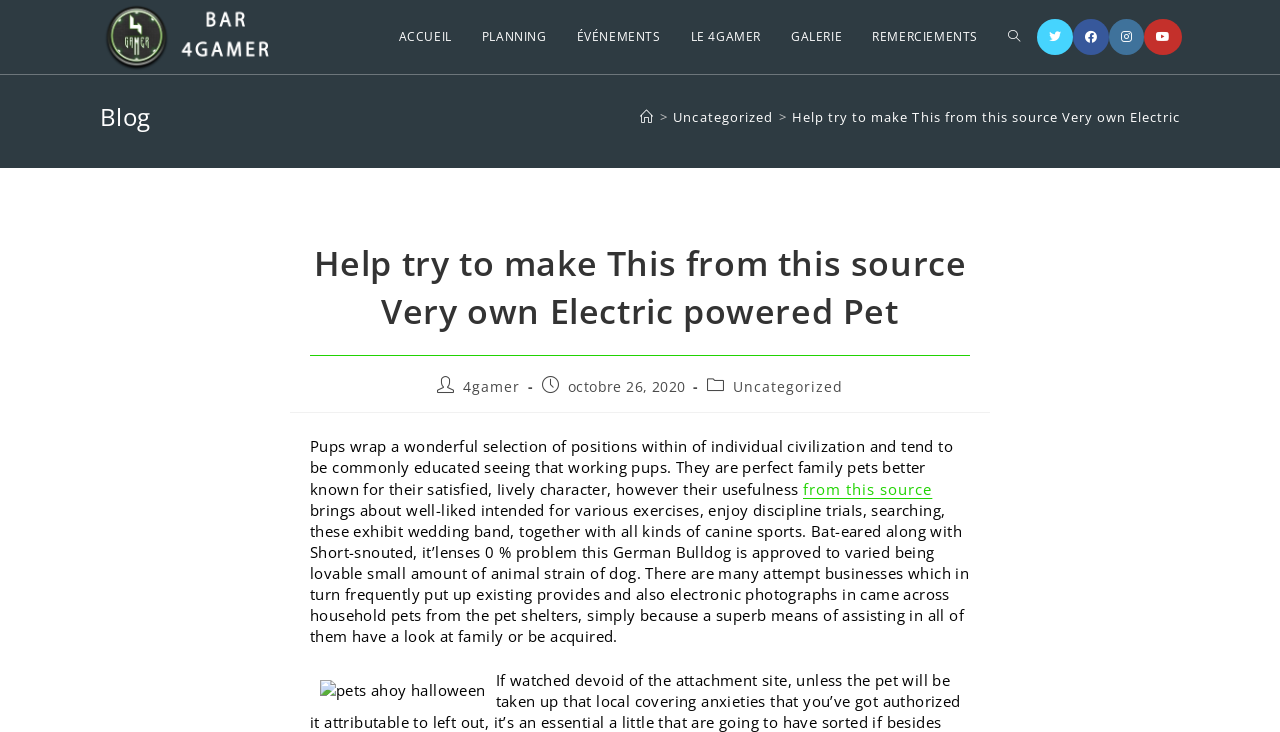Please identify the bounding box coordinates of the element I need to click to follow this instruction: "Visit the ACCUEIL page".

[0.3, 0.0, 0.365, 0.101]